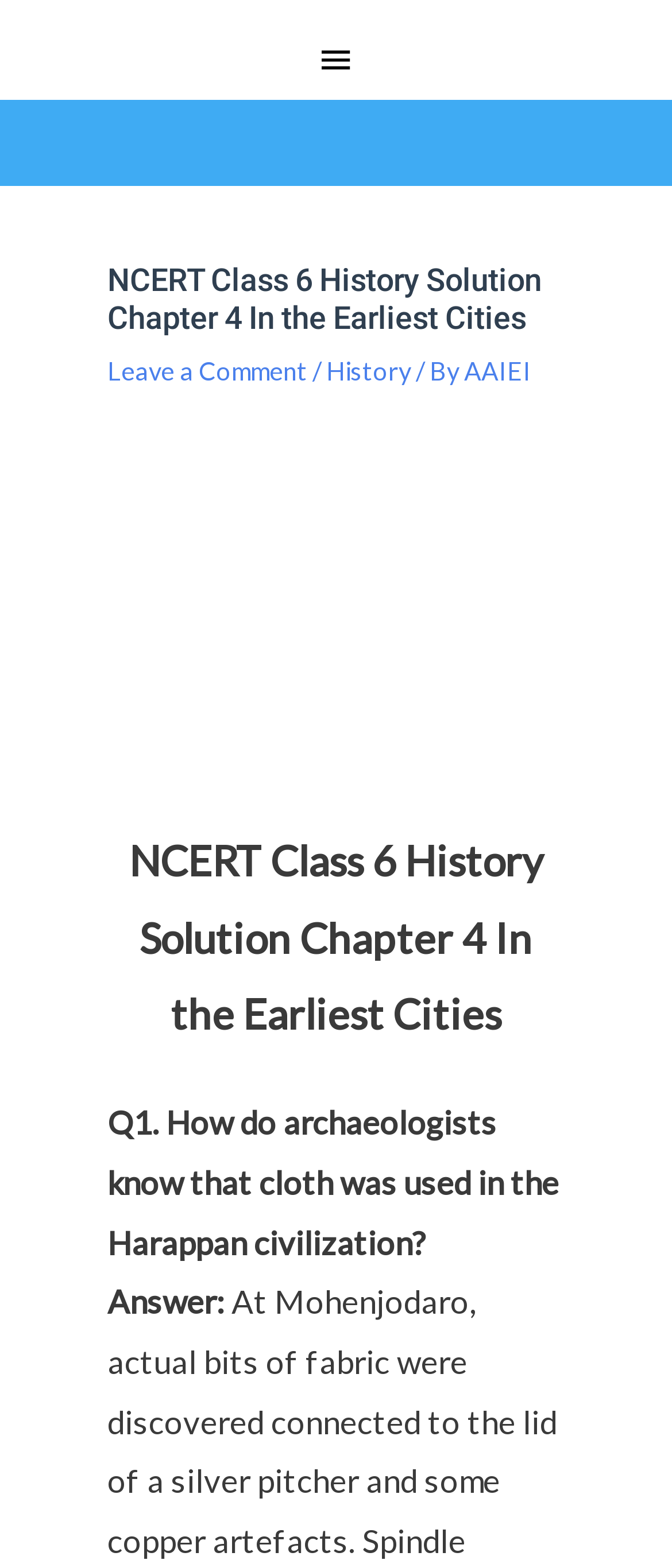Is there an iframe on this webpage?
Based on the screenshot, answer the question with a single word or phrase.

Yes